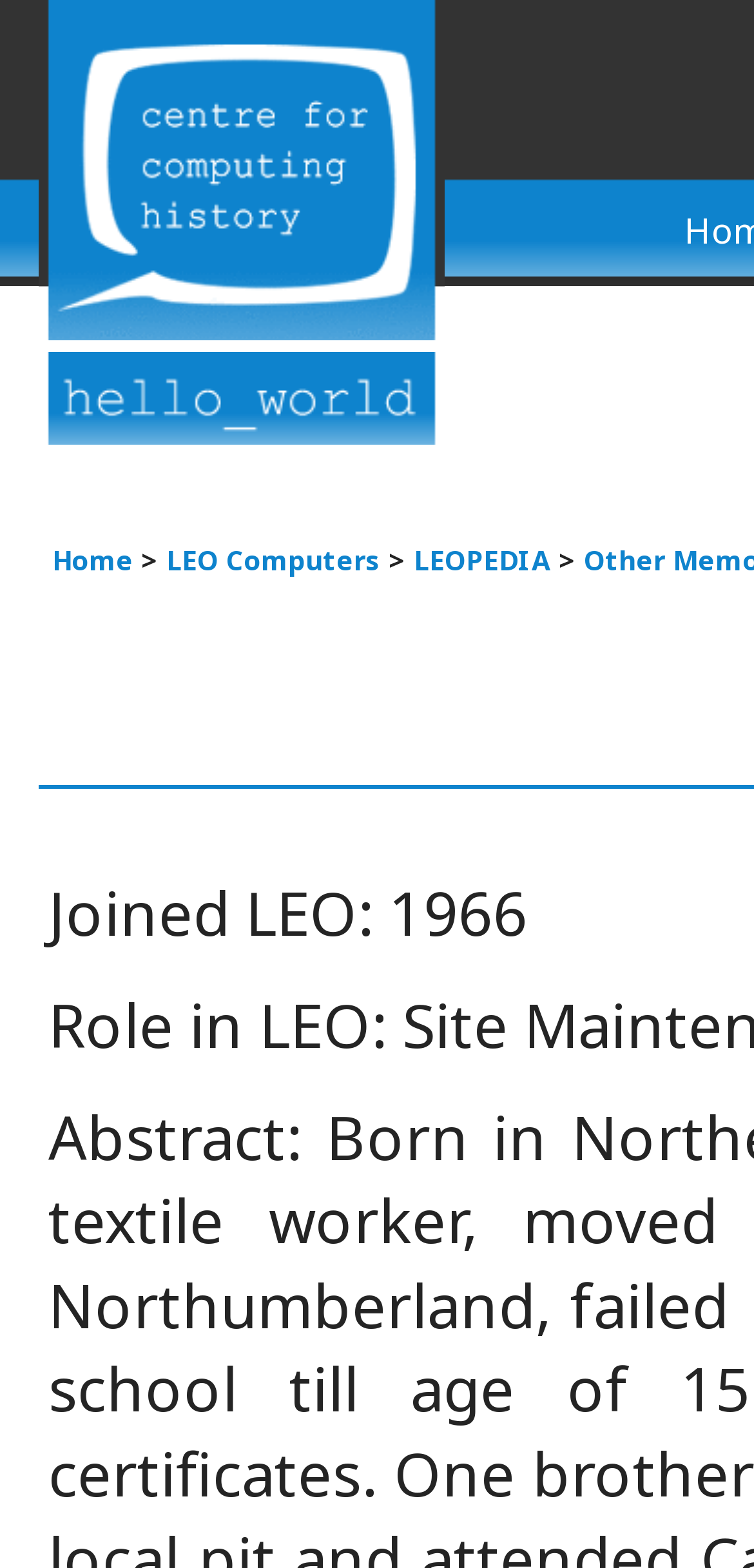Given the description of a UI element: "LEO Computers", identify the bounding box coordinates of the matching element in the webpage screenshot.

[0.221, 0.345, 0.505, 0.369]